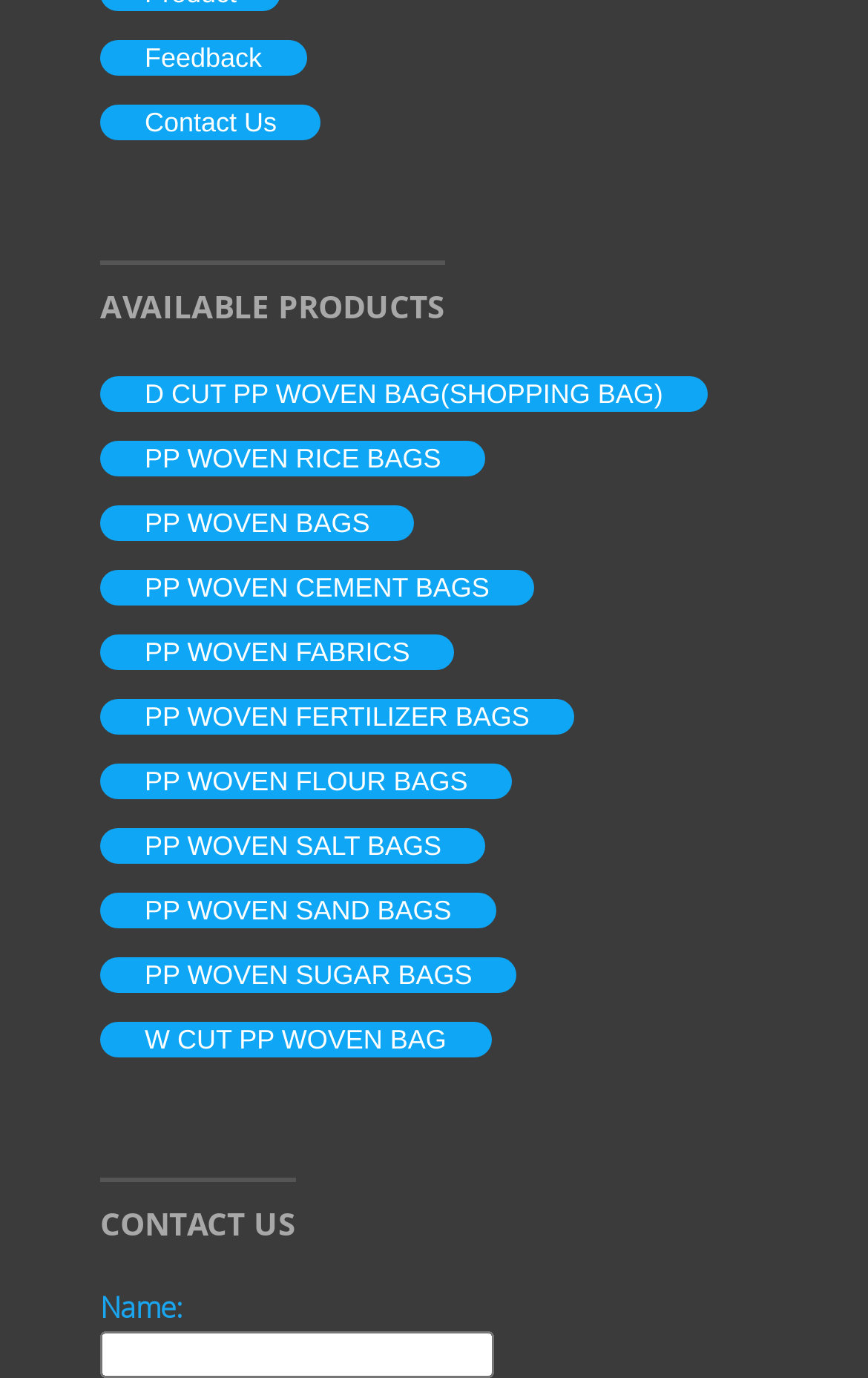Find the UI element described as: "Contact Us" and predict its bounding box coordinates. Ensure the coordinates are four float numbers between 0 and 1, [left, top, right, bottom].

[0.115, 0.074, 0.37, 0.103]